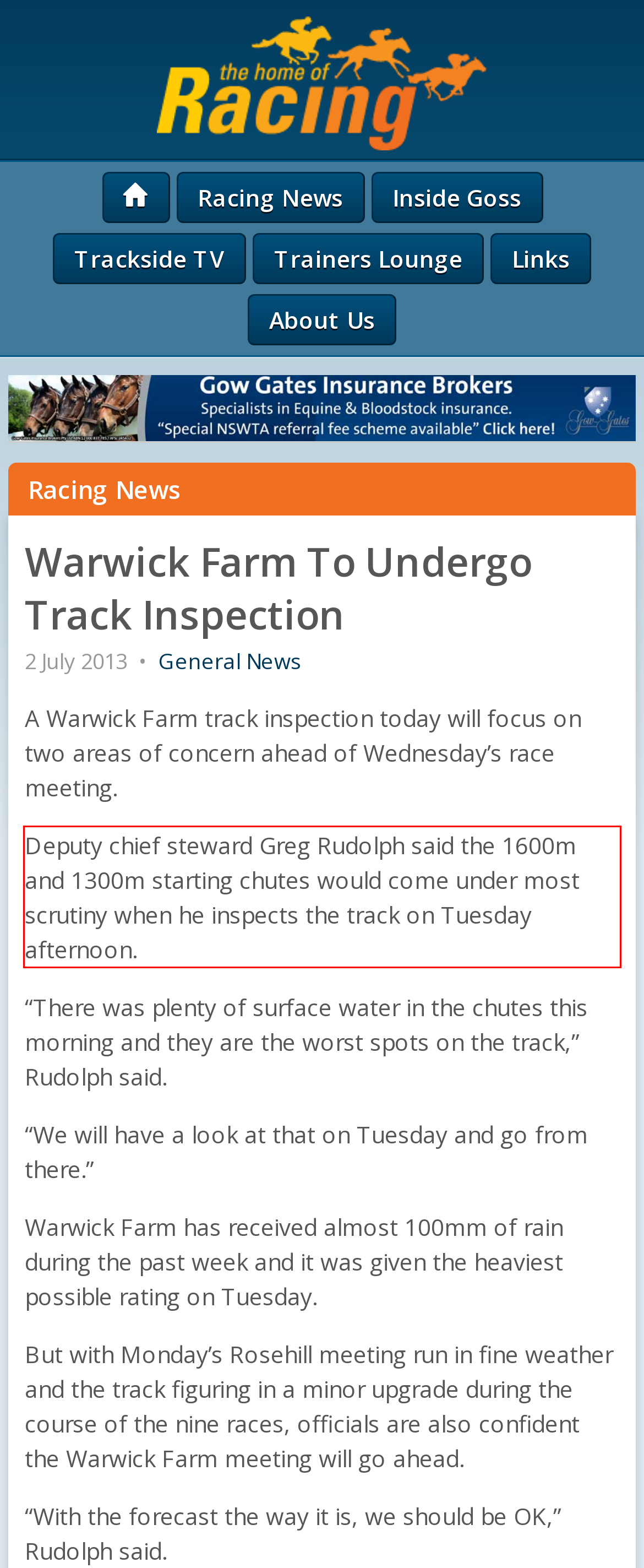You are provided with a screenshot of a webpage featuring a red rectangle bounding box. Extract the text content within this red bounding box using OCR.

Deputy chief steward Greg Rudolph said the 1600m and 1300m starting chutes would come under most scrutiny when he inspects the track on Tuesday afternoon.